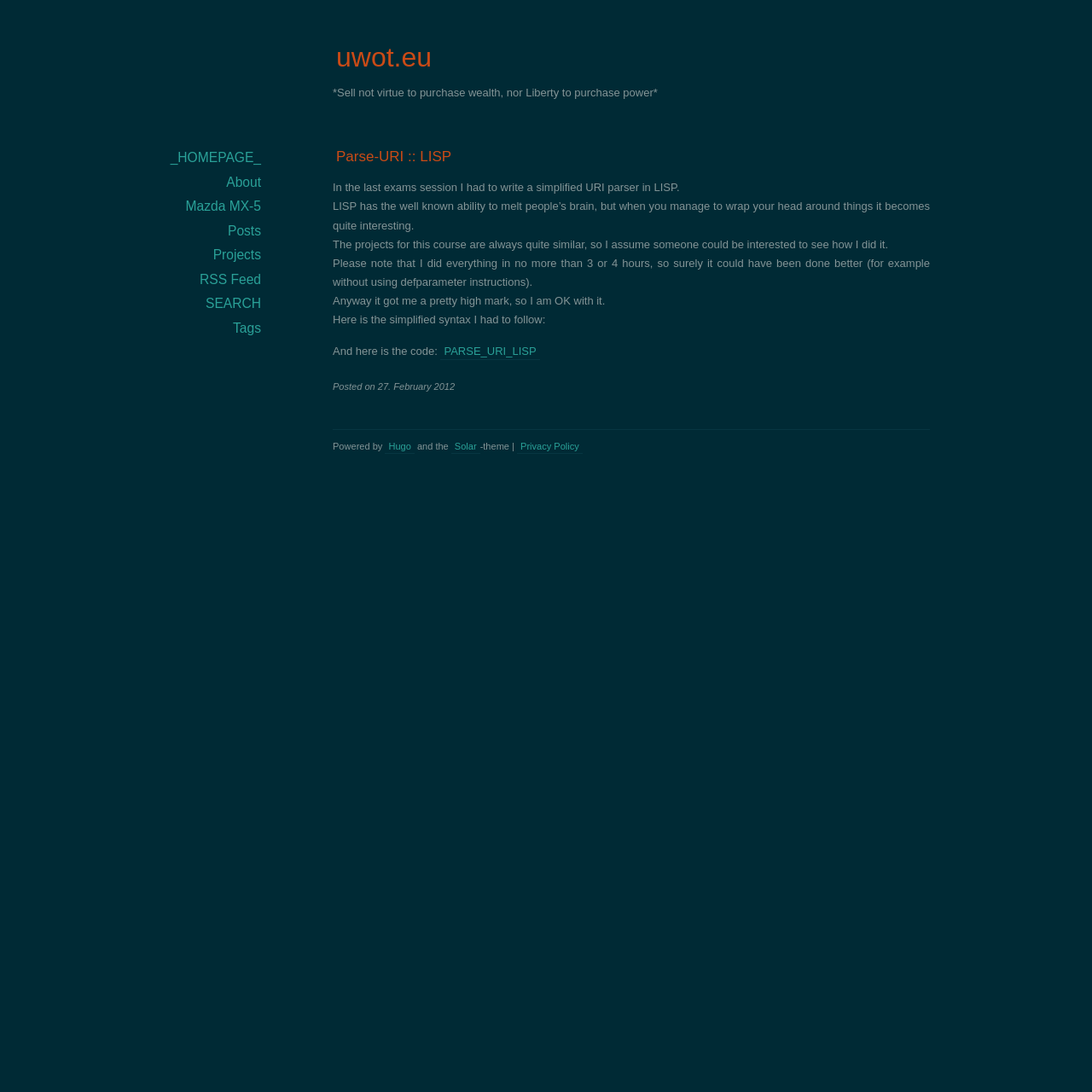From the given element description: "Privacy Policy", find the bounding box for the UI element. Provide the coordinates as four float numbers between 0 and 1, in the order [left, top, right, bottom].

[0.473, 0.402, 0.533, 0.416]